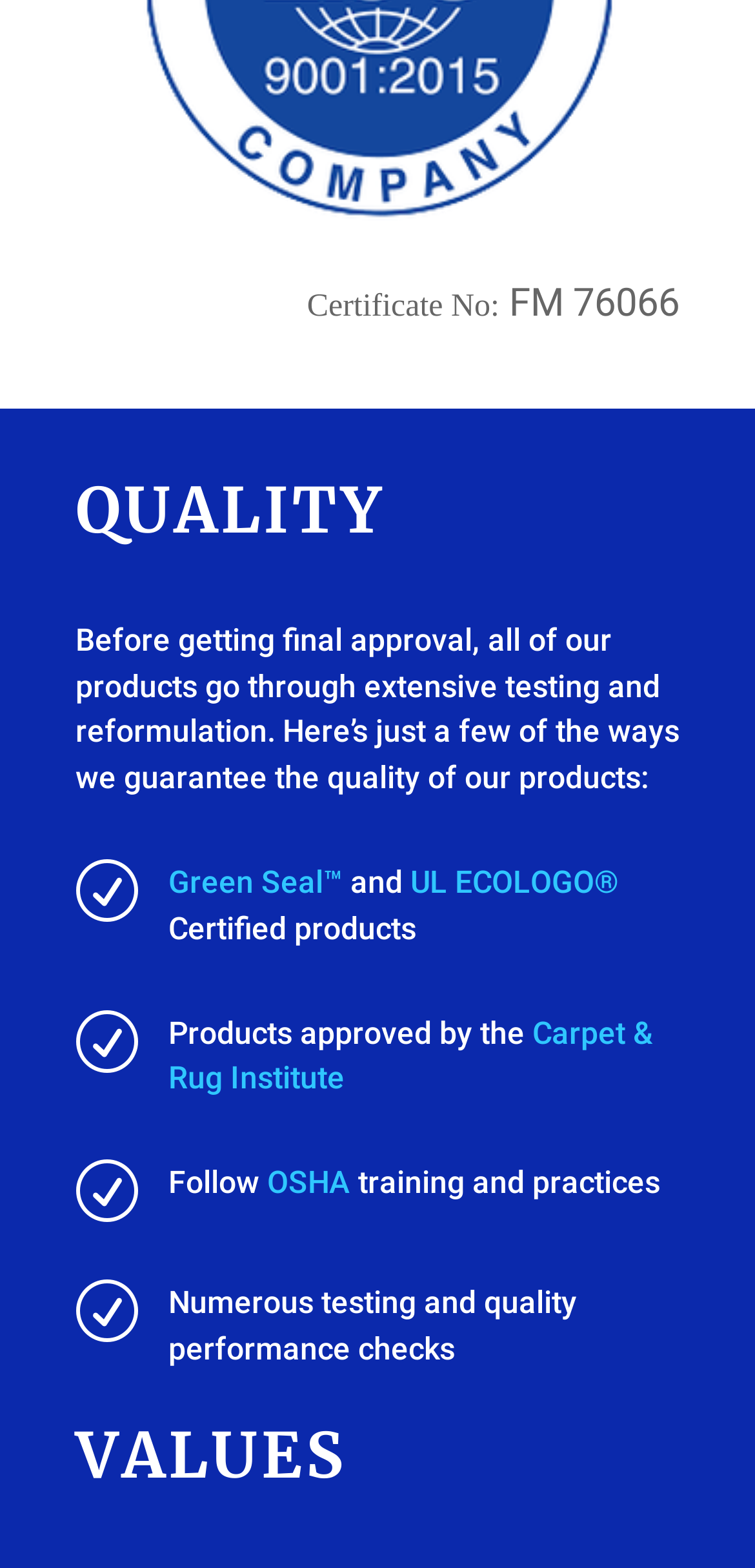How many certifications are mentioned?
Refer to the screenshot and respond with a concise word or phrase.

Three